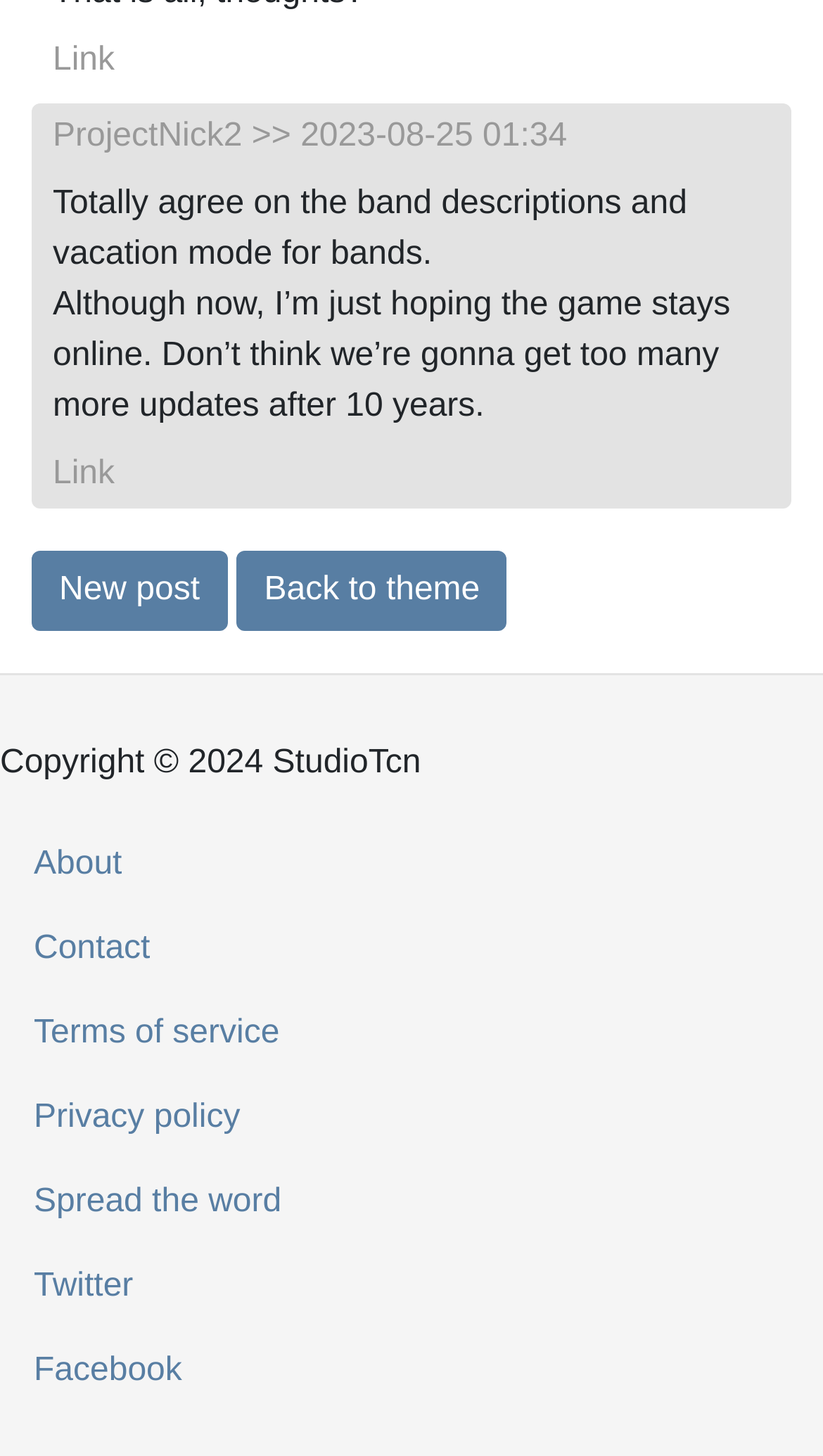Using the format (top-left x, top-left y, bottom-right x, bottom-right y), and given the element description, identify the bounding box coordinates within the screenshot: New post

[0.038, 0.378, 0.276, 0.433]